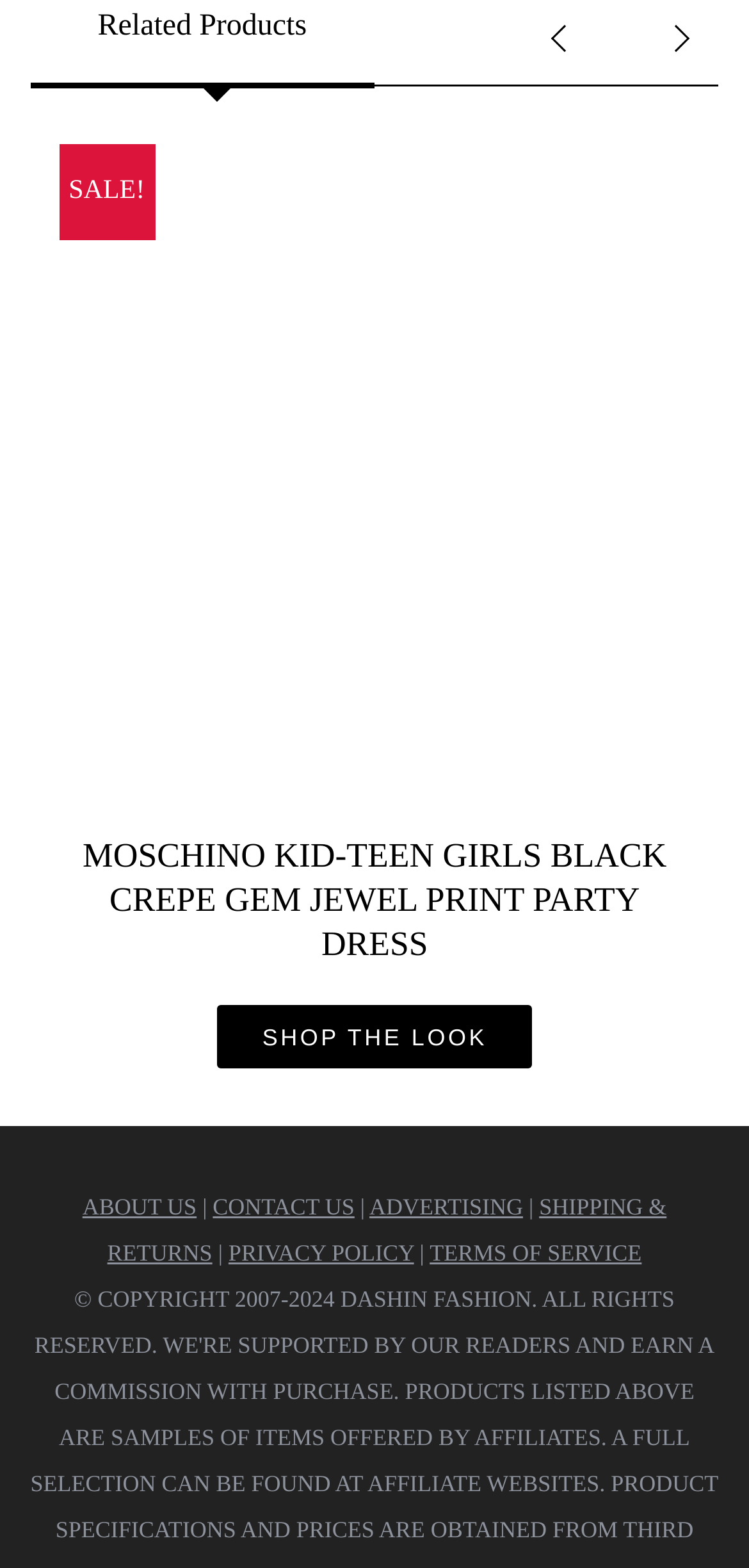Please provide a one-word or phrase answer to the question: 
How many links are there in the footer section?

7